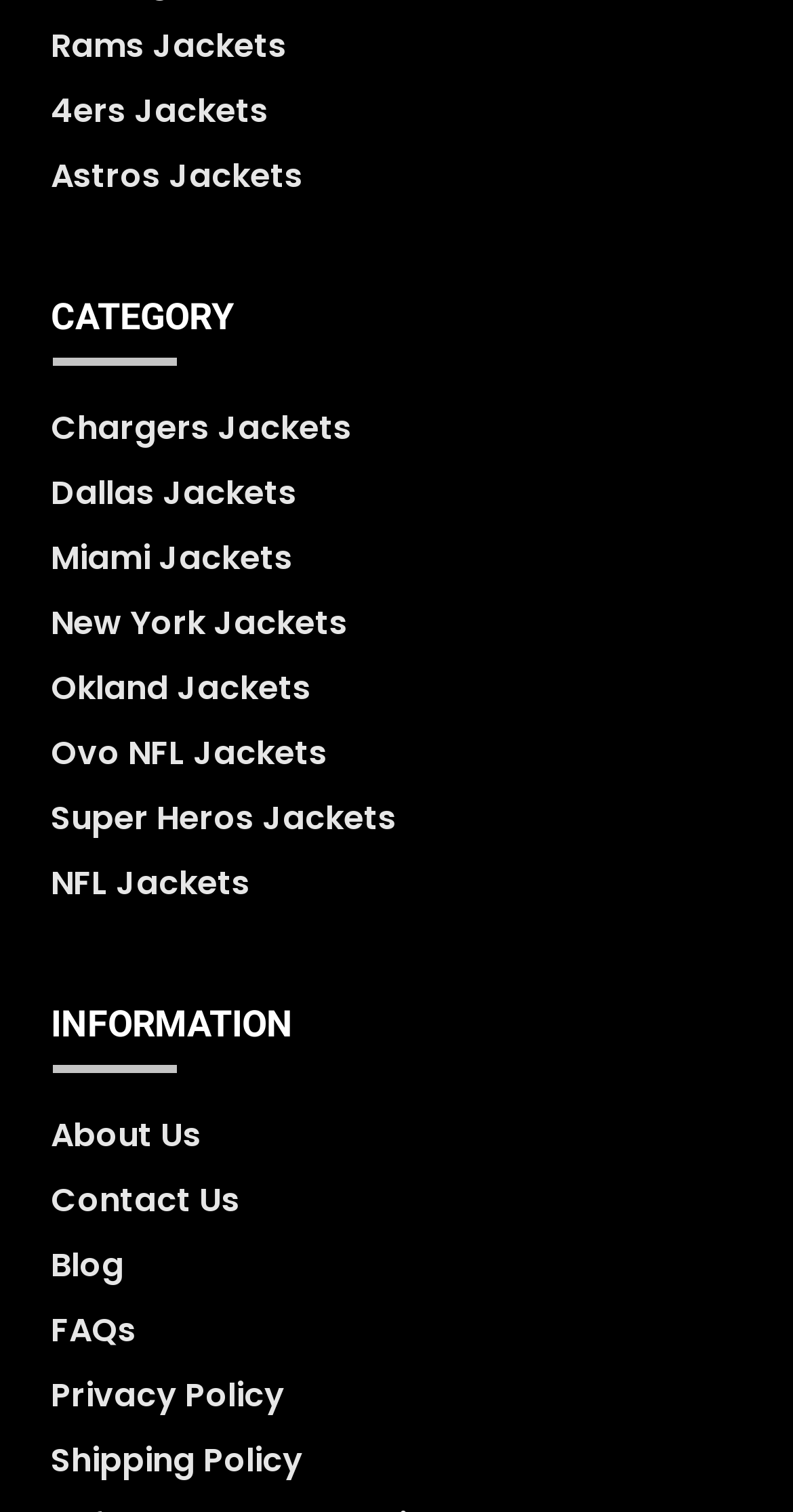Determine the bounding box coordinates of the UI element that matches the following description: "About Us". The coordinates should be four float numbers between 0 and 1 in the format [left, top, right, bottom].

[0.064, 0.736, 0.254, 0.767]